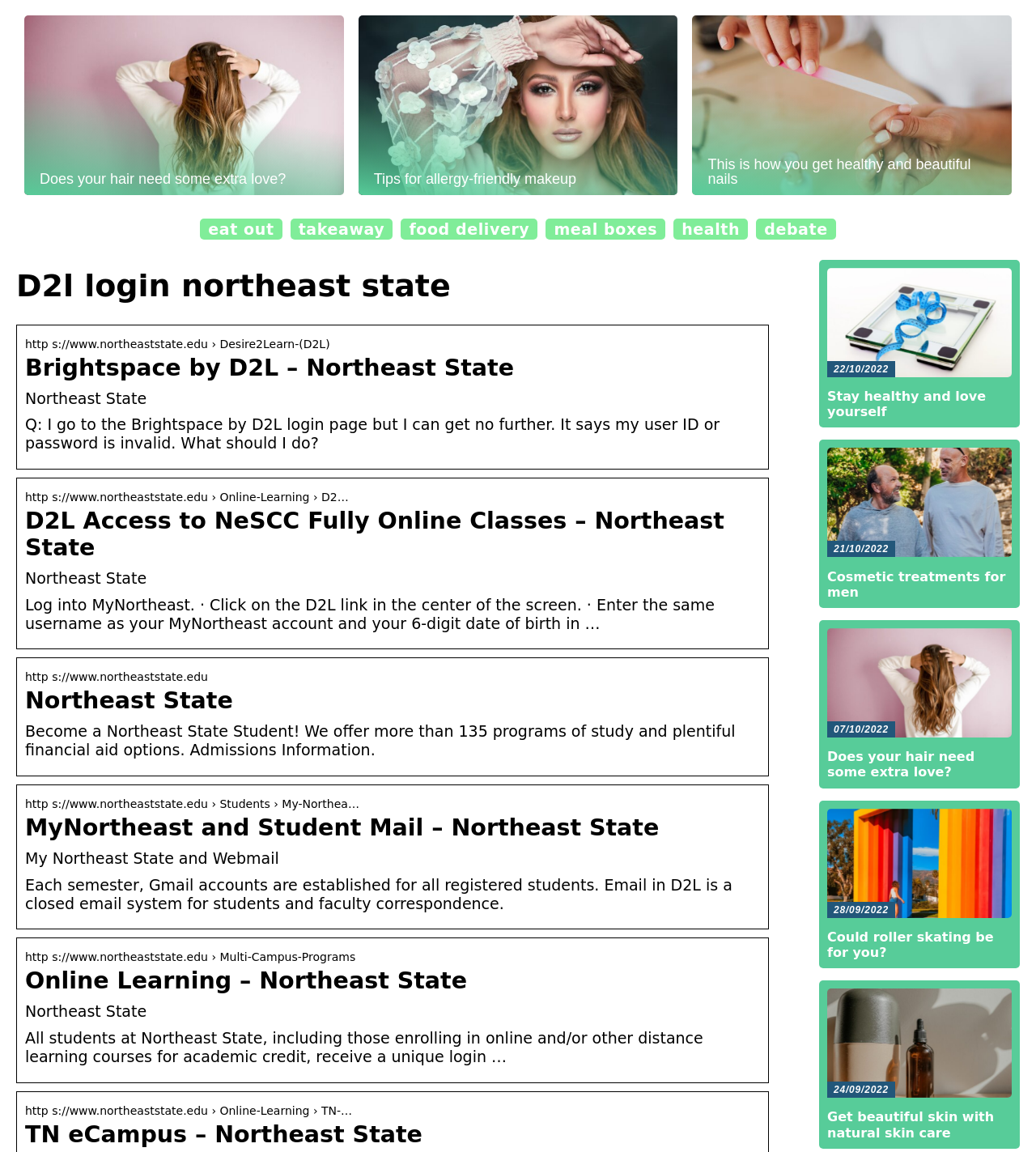Find the bounding box of the UI element described as follows: "Debate".

[0.738, 0.191, 0.799, 0.206]